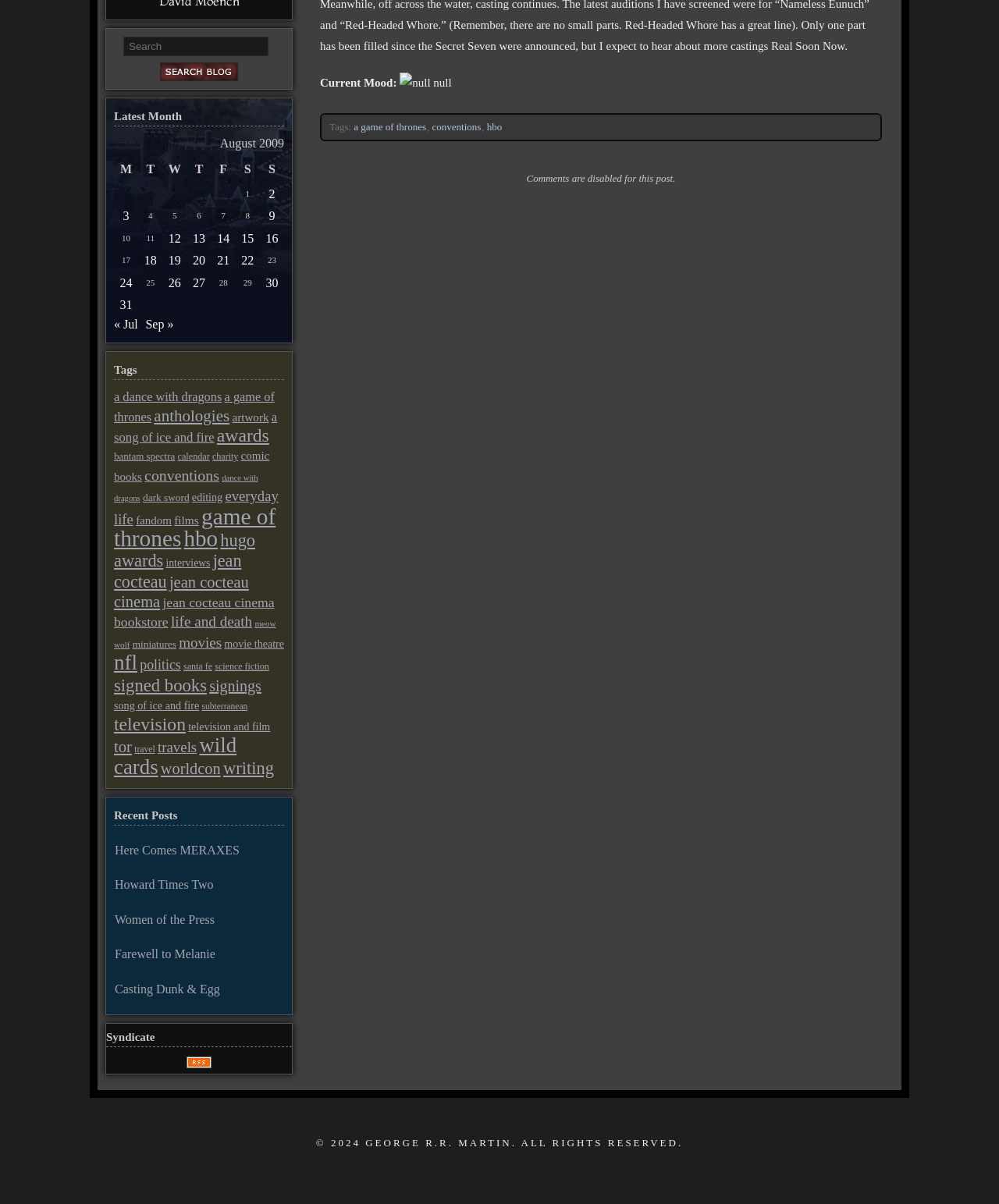Please find the bounding box coordinates (top-left x, top-left y, bottom-right x, bottom-right y) in the screenshot for the UI element described as follows: game of thrones

[0.114, 0.418, 0.276, 0.457]